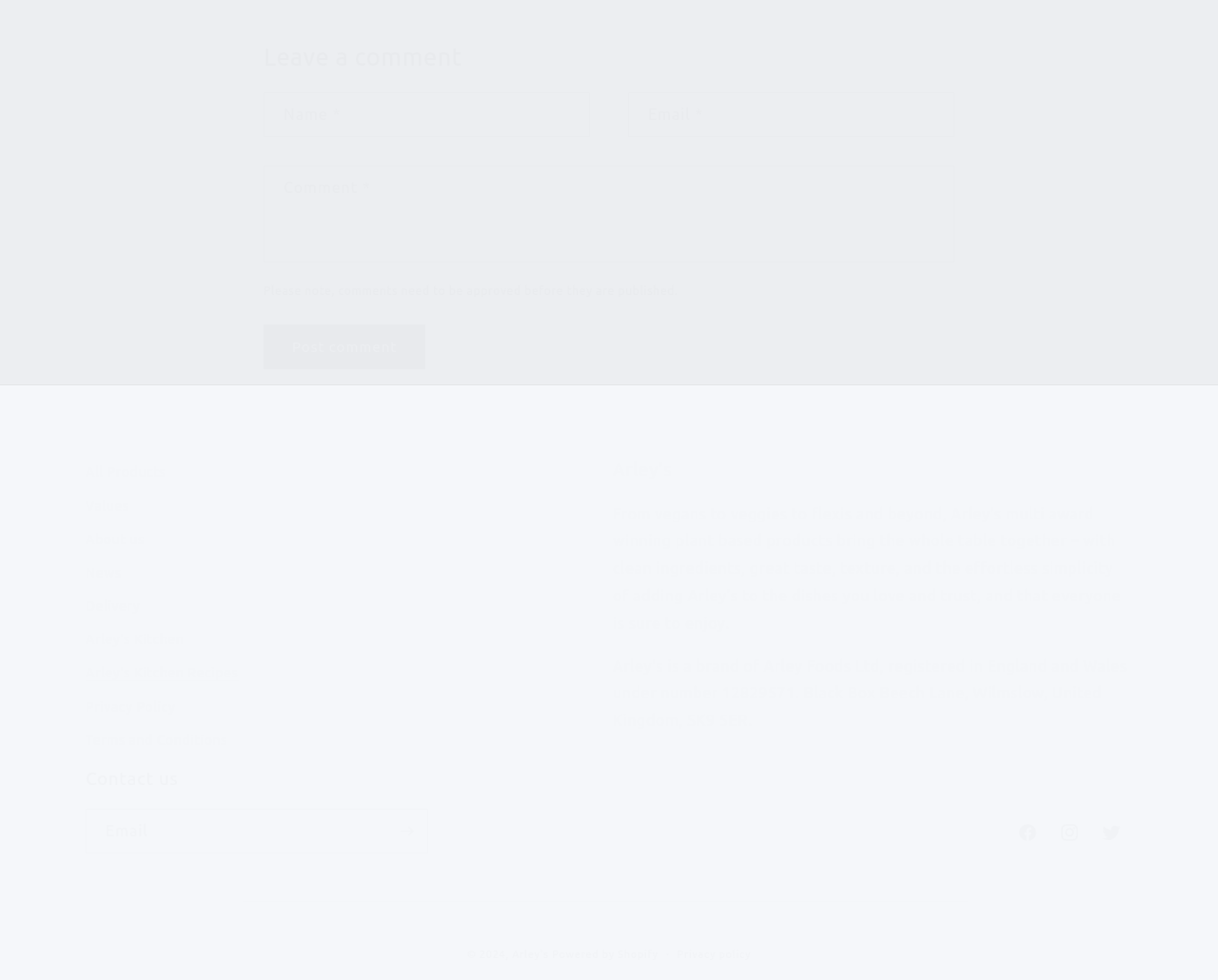Find and indicate the bounding box coordinates of the region you should select to follow the given instruction: "Enter your name".

[0.217, 0.095, 0.484, 0.139]